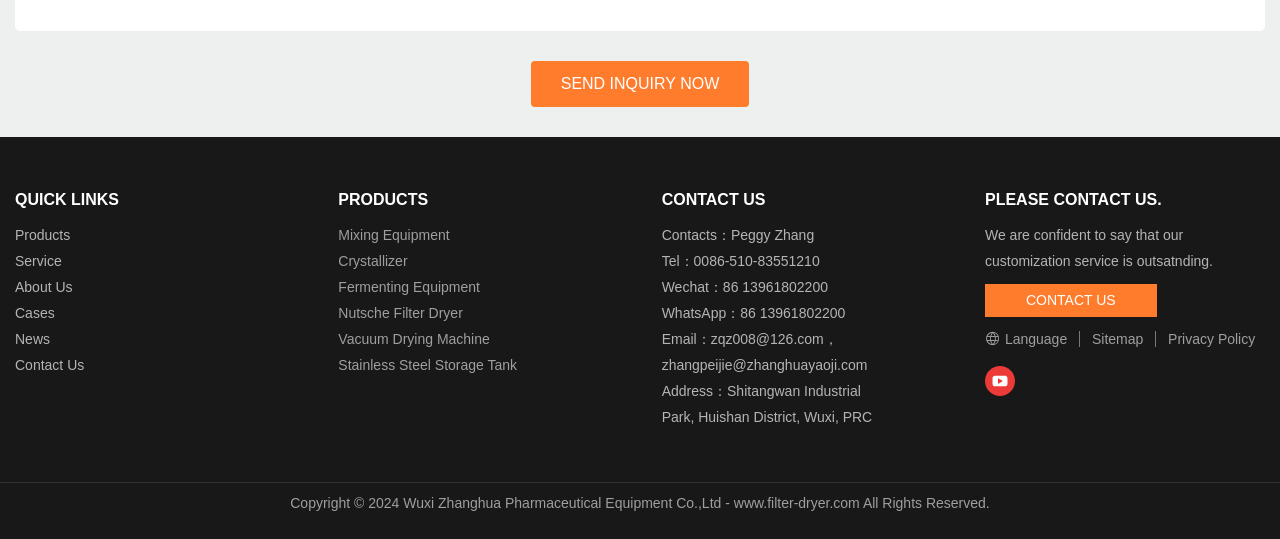Please determine the bounding box coordinates of the element to click in order to execute the following instruction: "View Ola Hallengren’s SQL Maintenance tool". The coordinates should be four float numbers between 0 and 1, specified as [left, top, right, bottom].

None